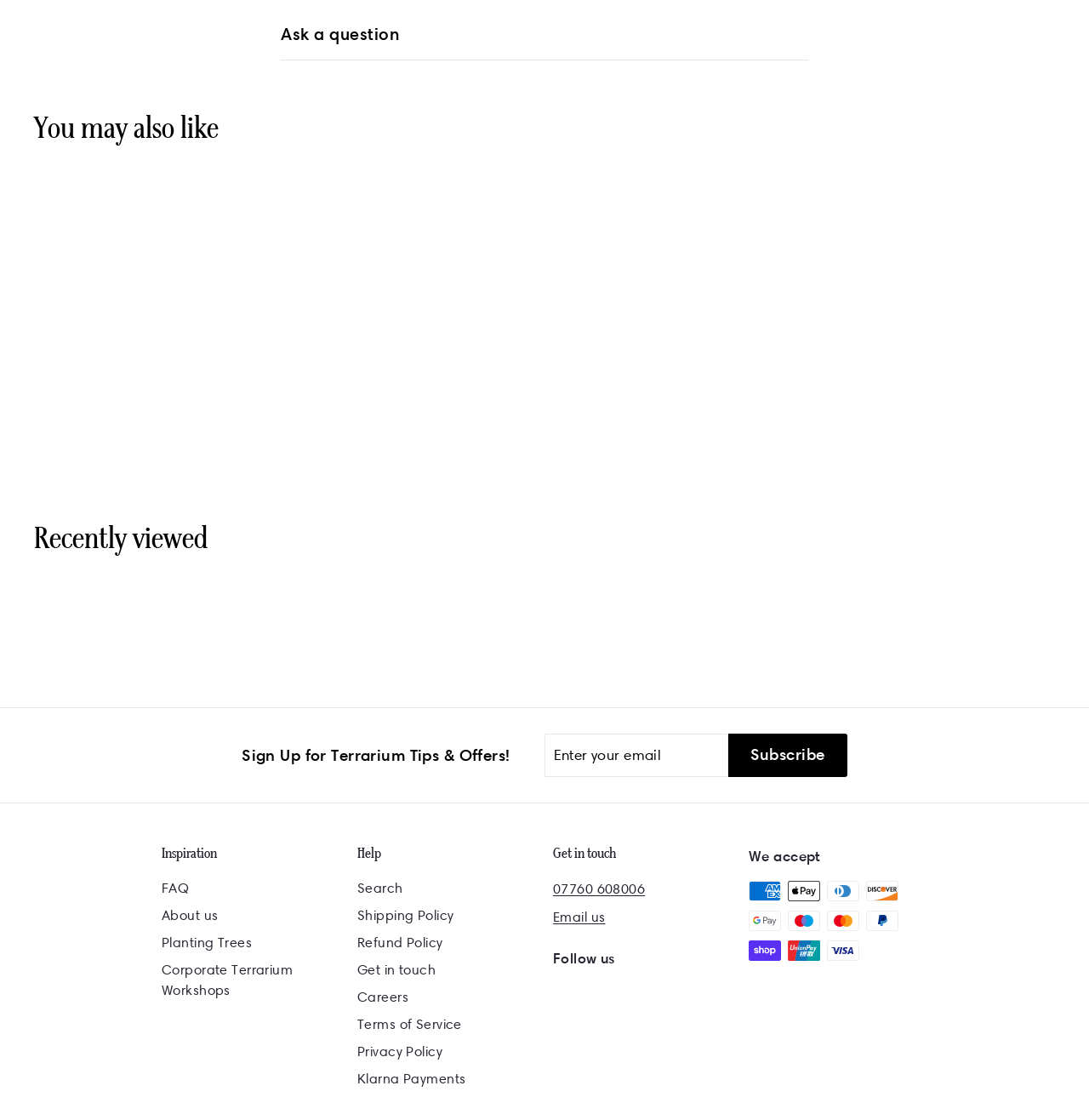Answer this question using a single word or a brief phrase:
What is the text of the button at the top of the page?

Ask a question